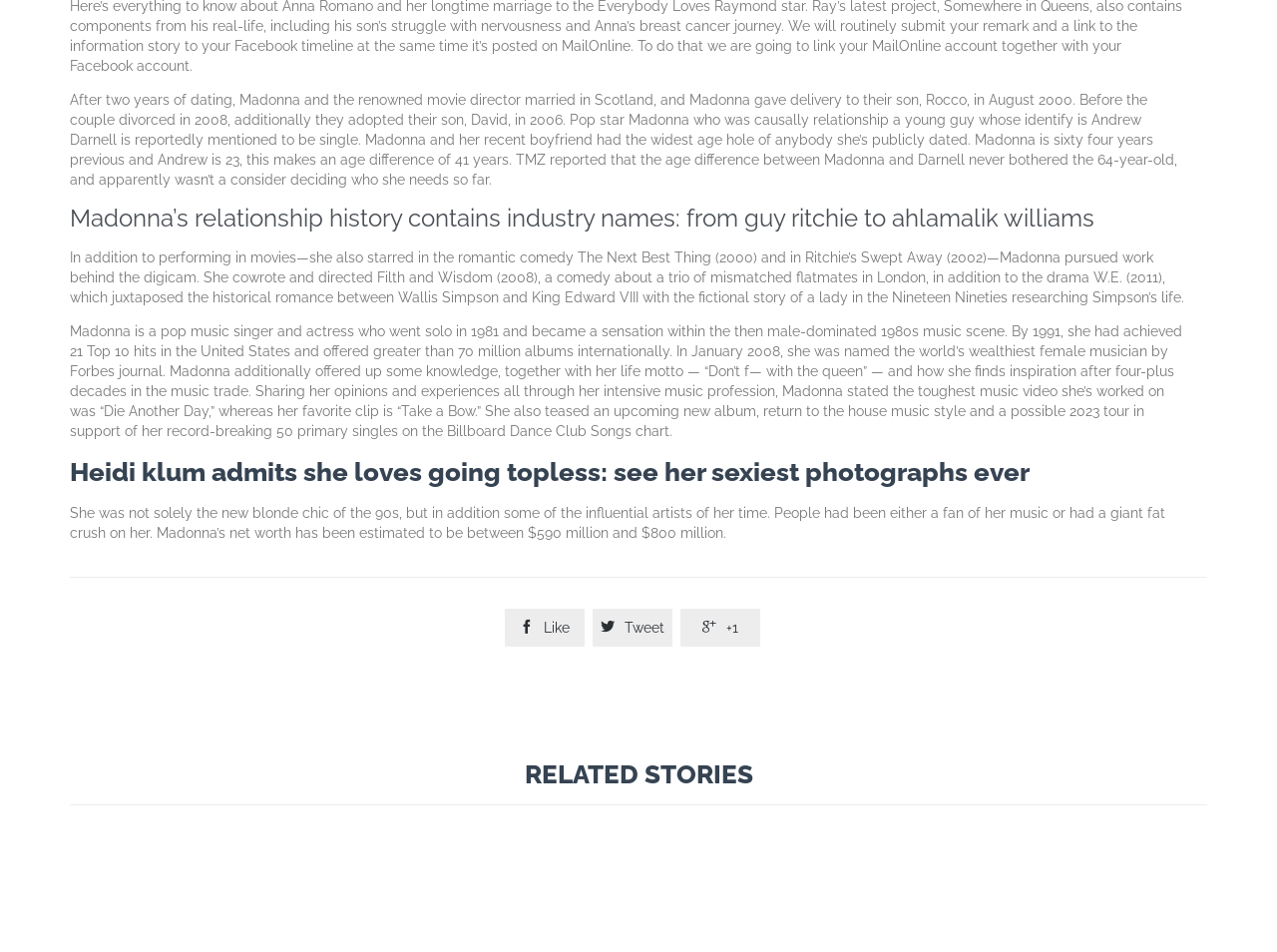What is the name of Madonna's son?
Please describe in detail the information shown in the image to answer the question.

According to the webpage, Madonna's son is named Rocco, as mentioned in the StaticText element with the text 'After two years of dating, Madonna and the renowned movie director married in Scotland, and Madonna gave delivery to their son, Rocco, in August 2000.'